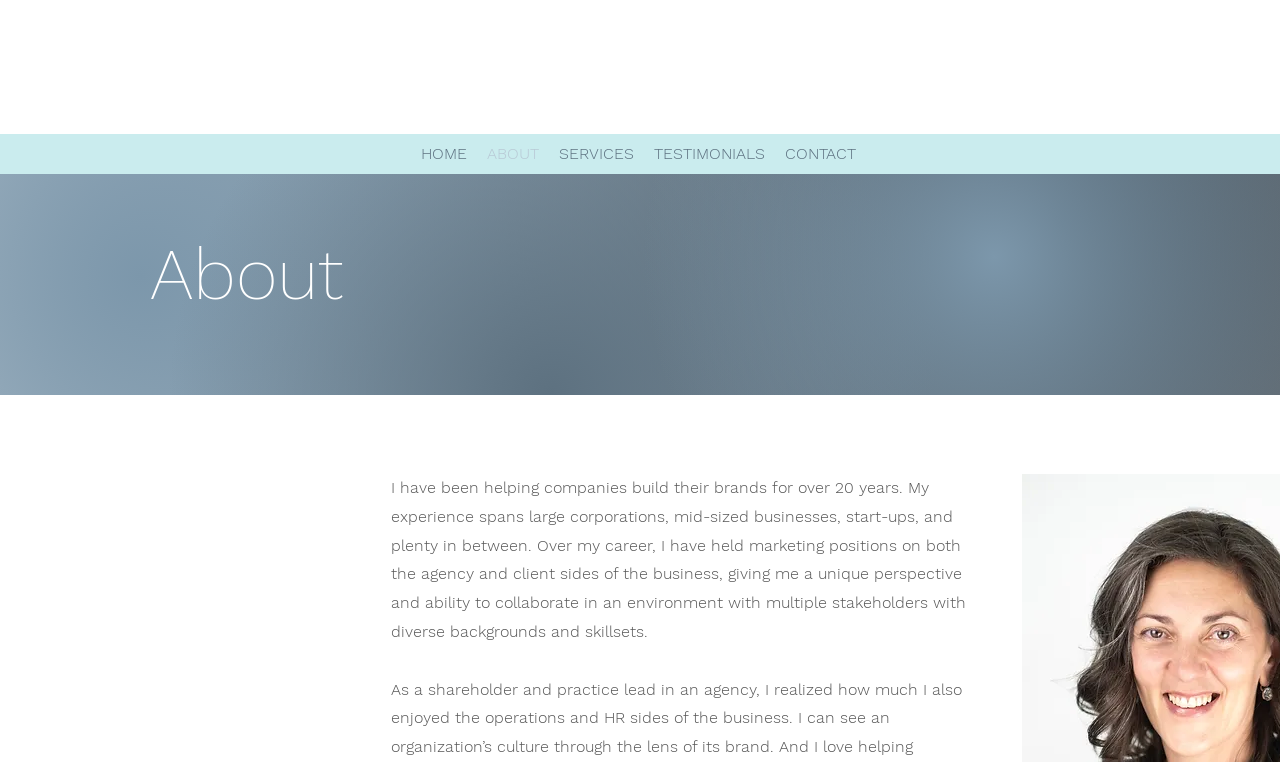Give a one-word or one-phrase response to the question:
How many navigation links are on the webpage?

5